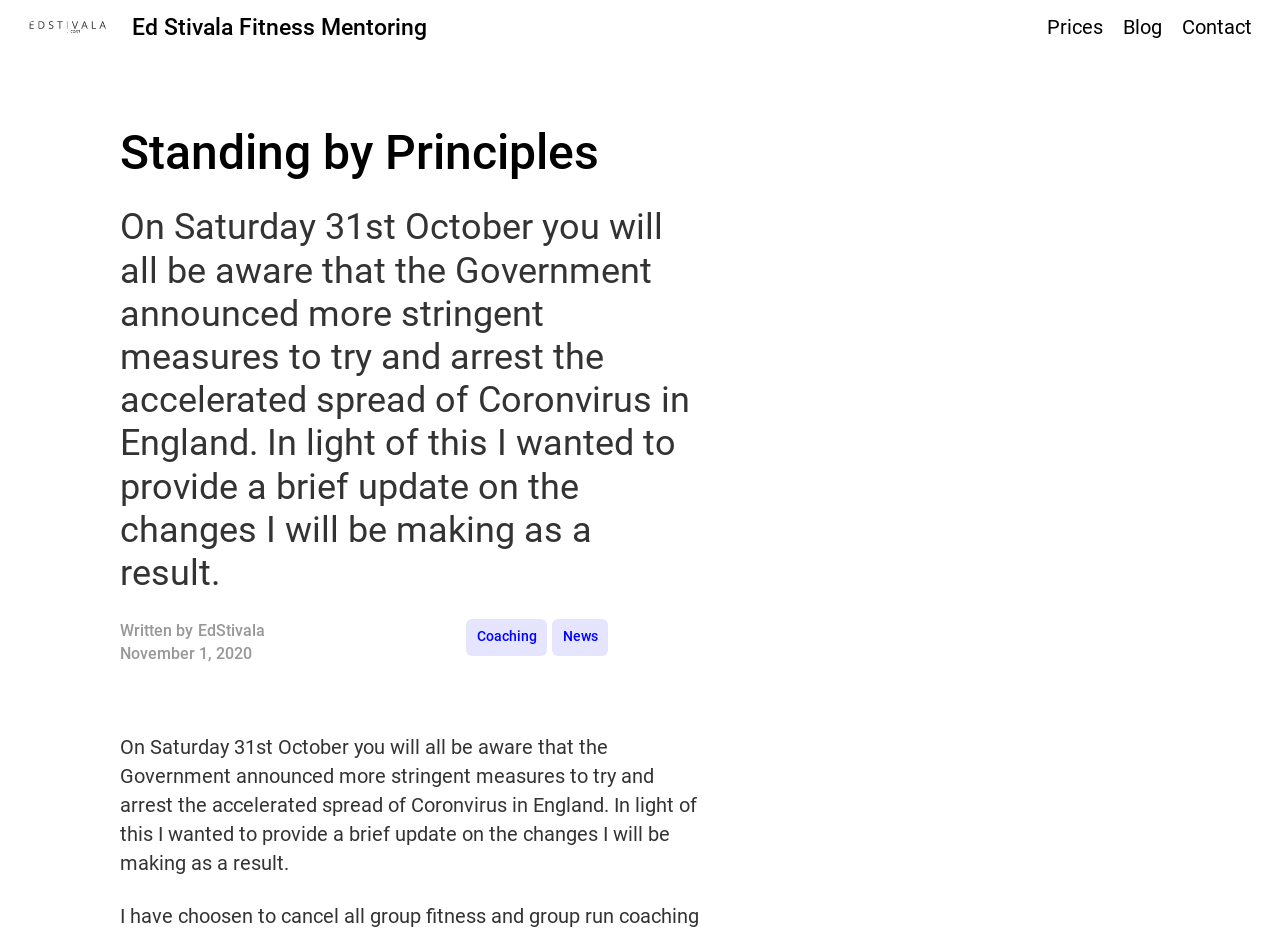Please find the main title text of this webpage.

Ed Stivala Fitness Mentoring